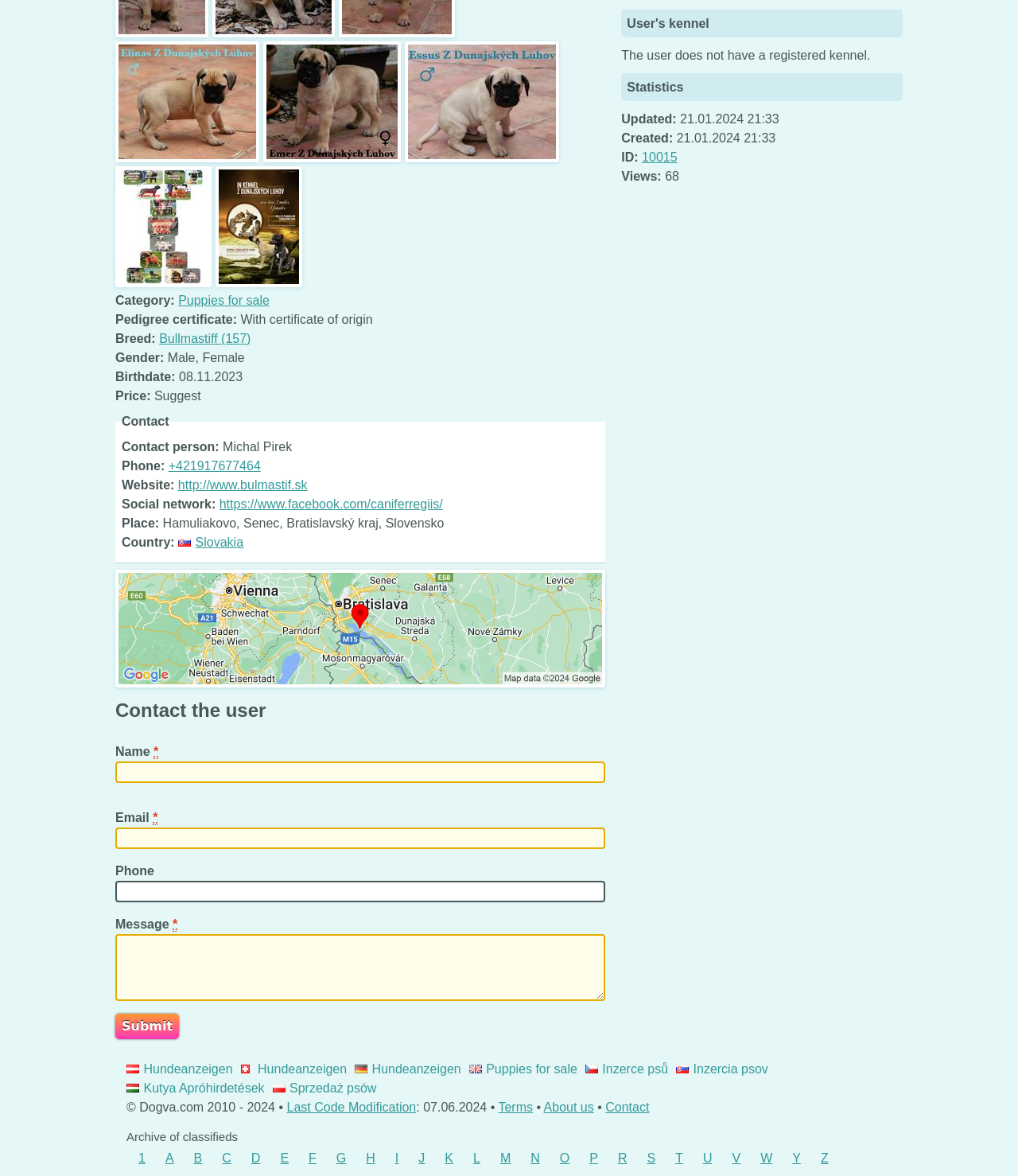Identify the bounding box coordinates for the UI element described by the following text: "parent_node: Message * name="message"". Provide the coordinates as four float numbers between 0 and 1, in the format [left, top, right, bottom].

[0.113, 0.794, 0.595, 0.851]